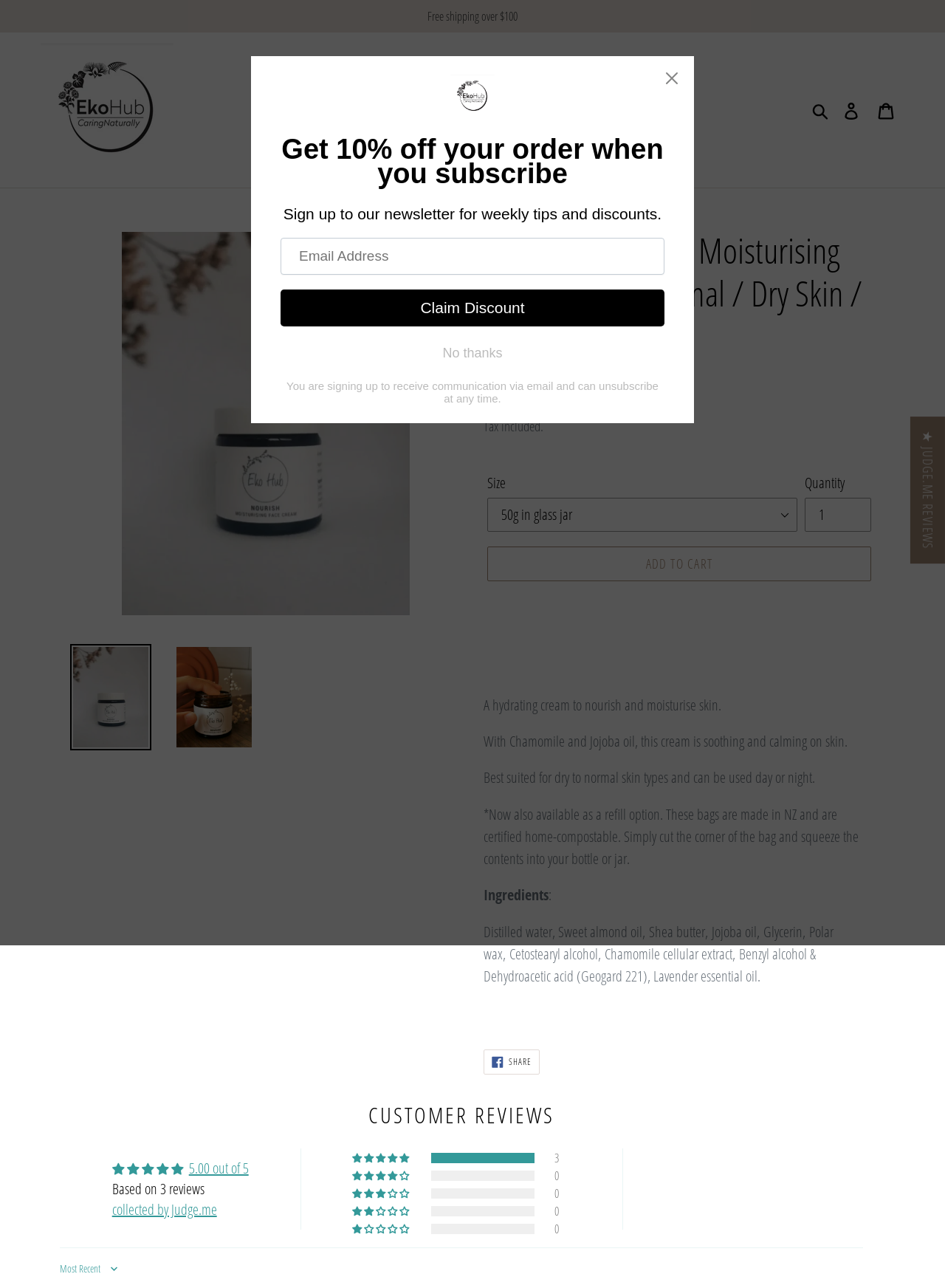Provide a brief response using a word or short phrase to this question:
How many reviews does the product have?

3